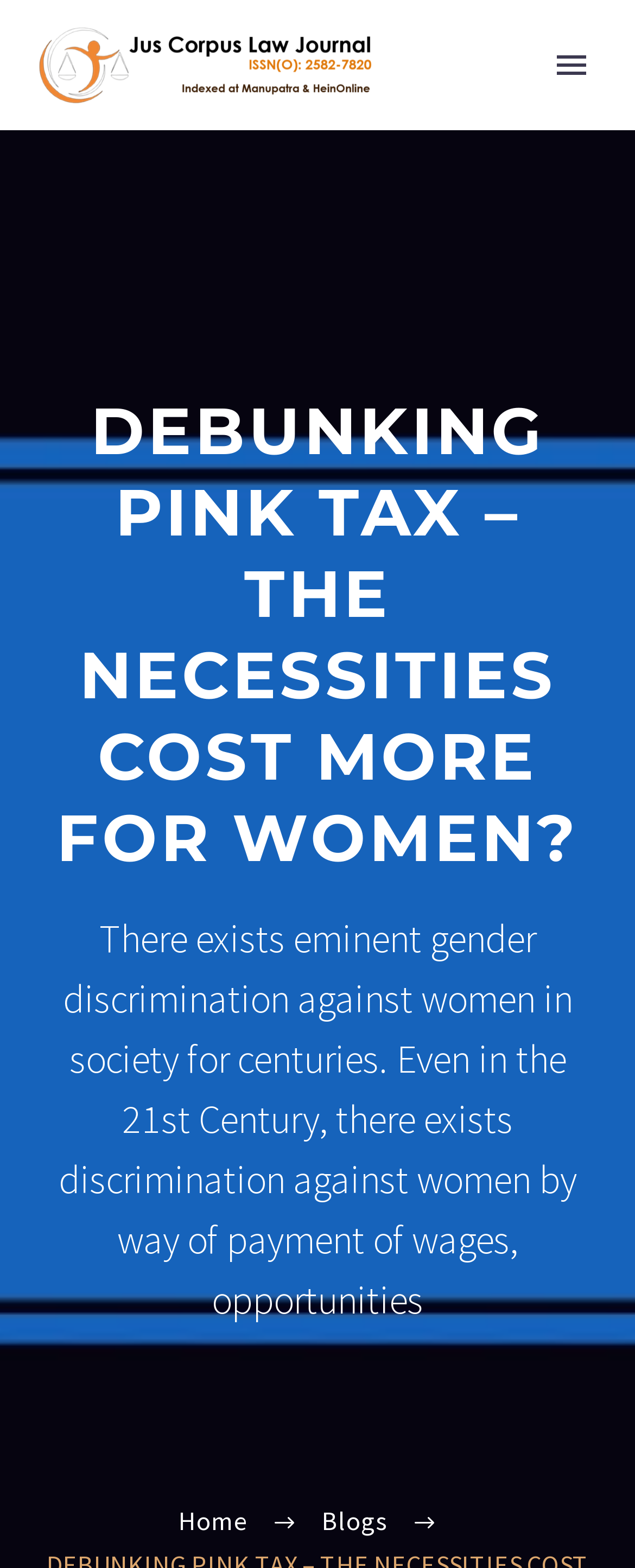Extract the bounding box coordinates of the UI element described: "Home". Provide the coordinates in the format [left, top, right, bottom] with values ranging from 0 to 1.

[0.603, 0.026, 0.823, 0.125]